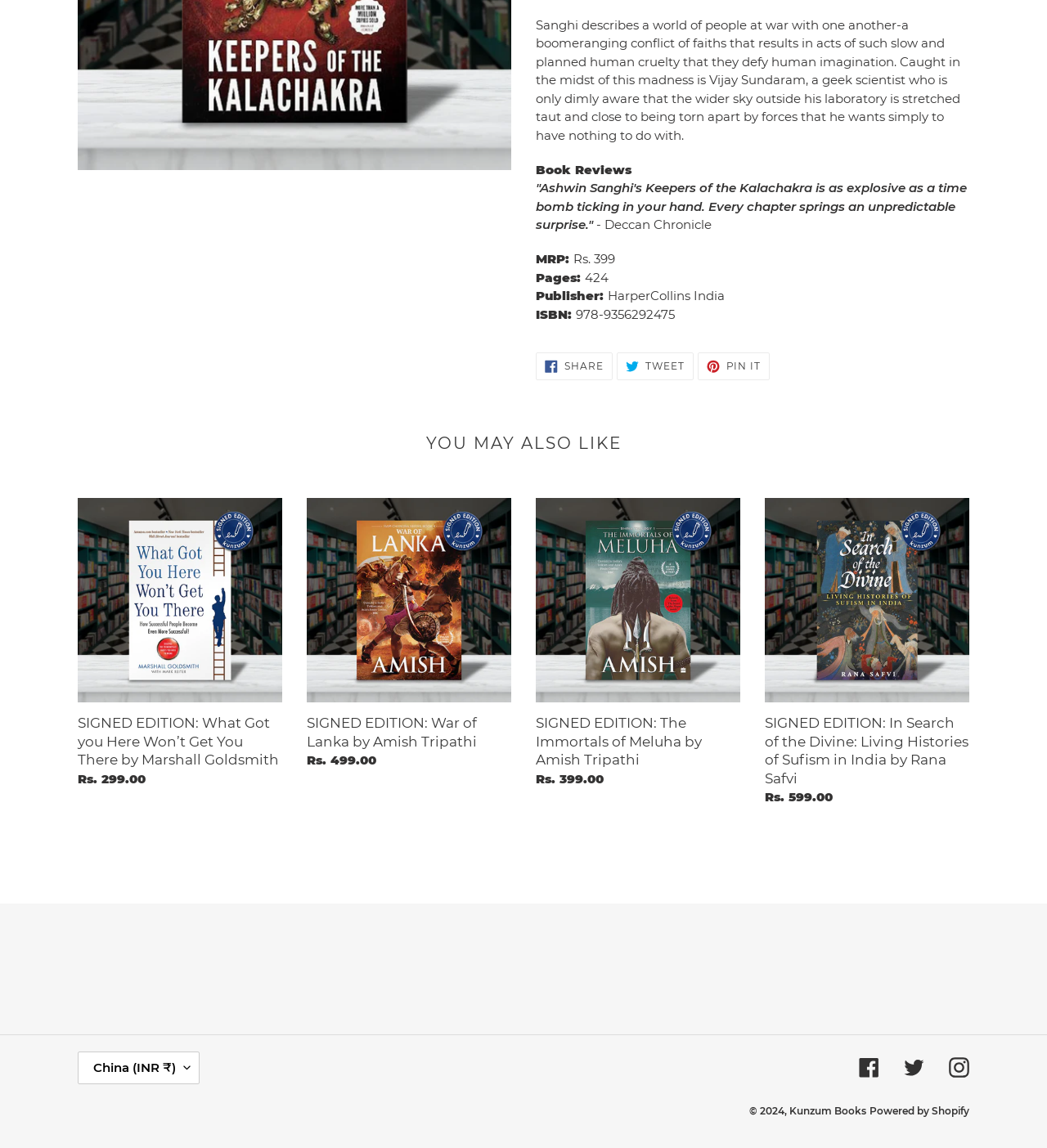Predict the bounding box coordinates of the UI element that matches this description: "Add to Cart". The coordinates should be in the format [left, top, right, bottom] with each value between 0 and 1.

None